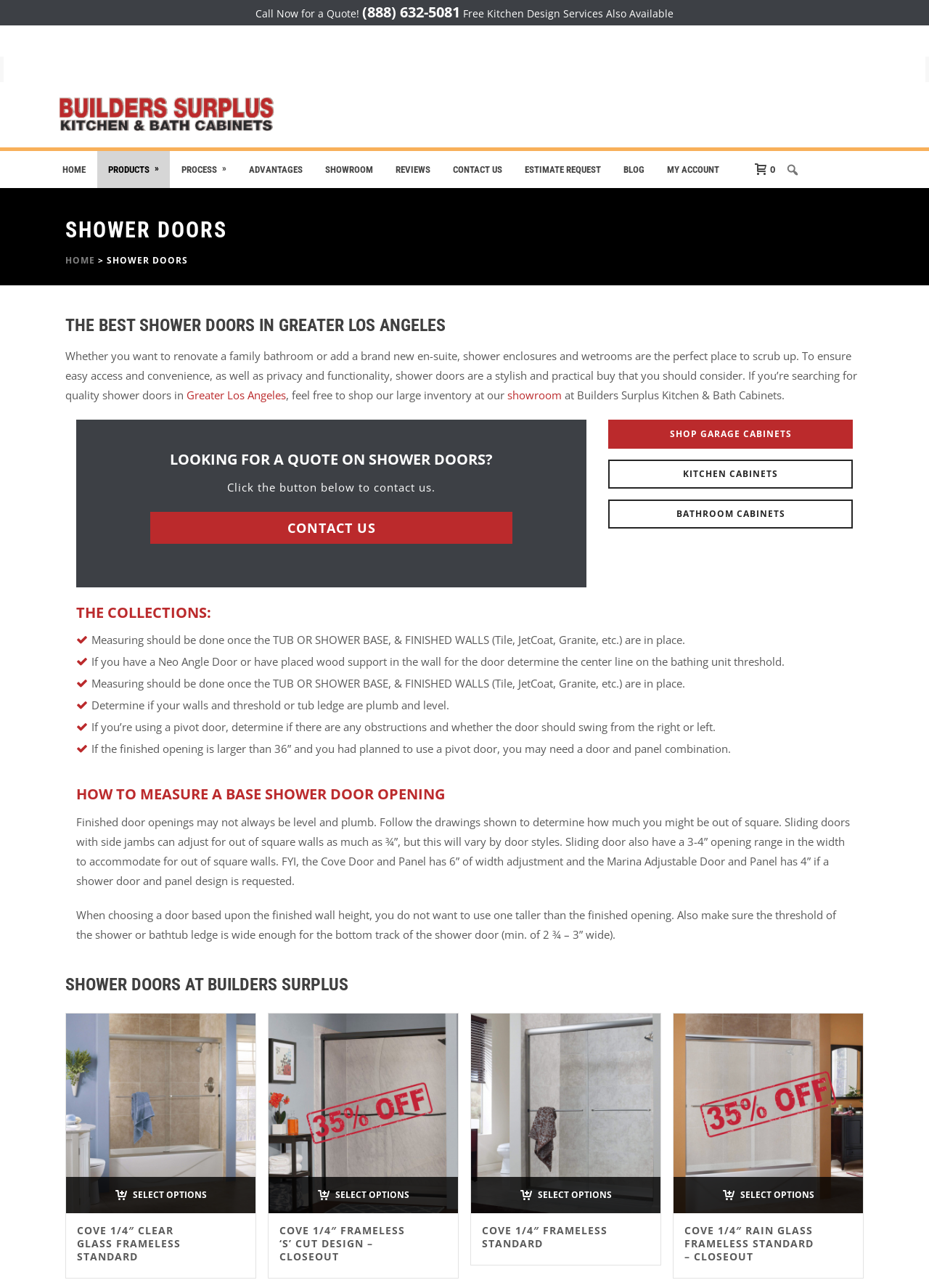Given the element description, predict the bounding box coordinates in the format (top-left x, top-left y, bottom-right x, bottom-right y). Make sure all values are between 0 and 1. Here is the element description: Blog

[0.659, 0.117, 0.705, 0.146]